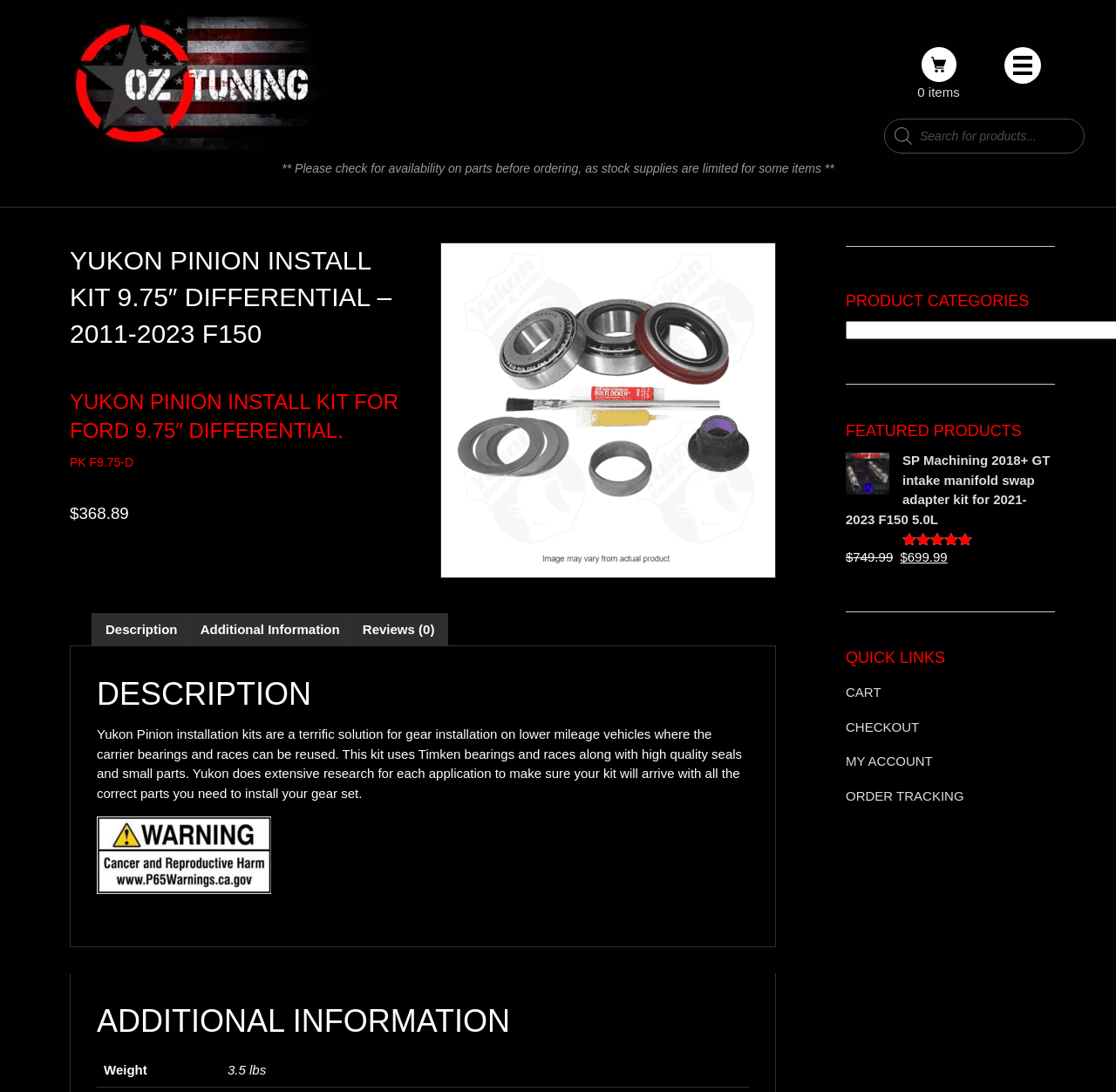Provide the bounding box coordinates for the UI element that is described as: "aria-label="Menu"".

[0.9, 0.043, 0.933, 0.077]